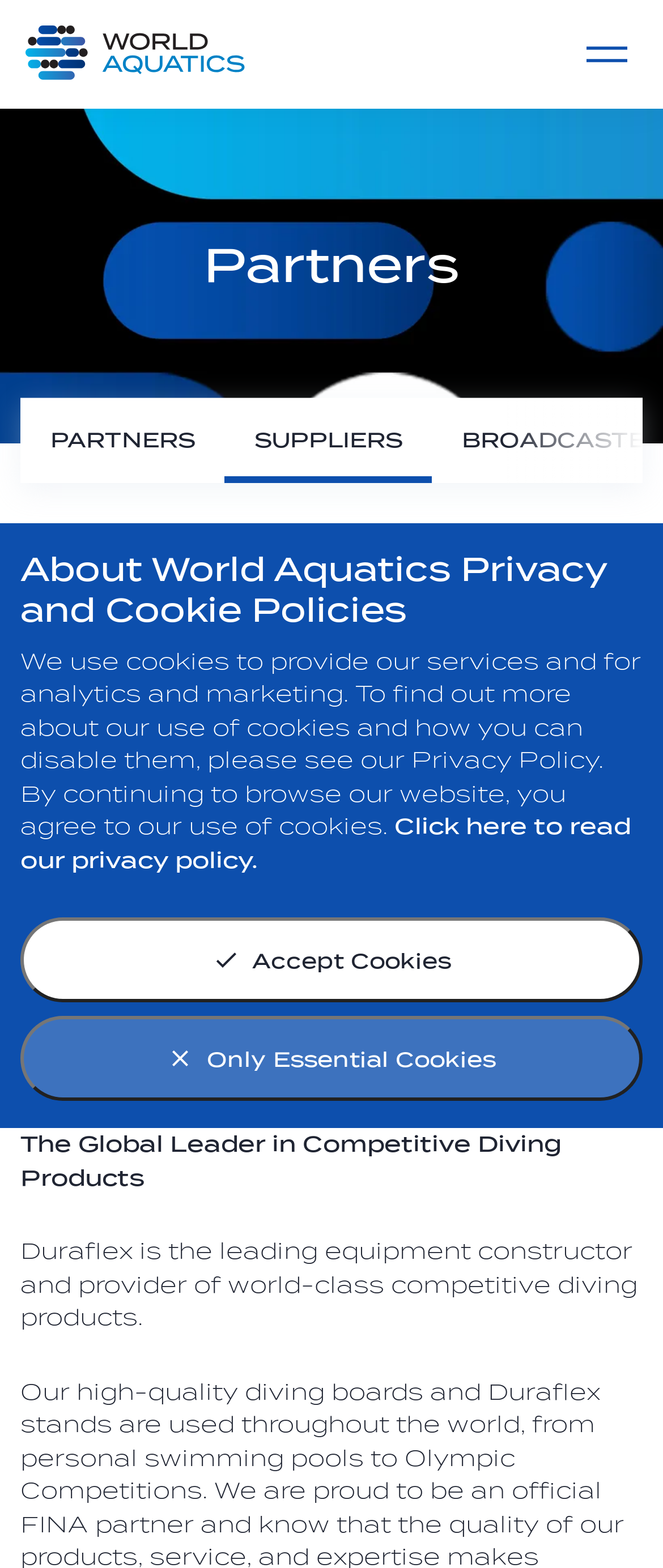Please predict the bounding box coordinates (top-left x, top-left y, bottom-right x, bottom-right y) for the UI element in the screenshot that fits the description: Partners

[0.031, 0.254, 0.338, 0.308]